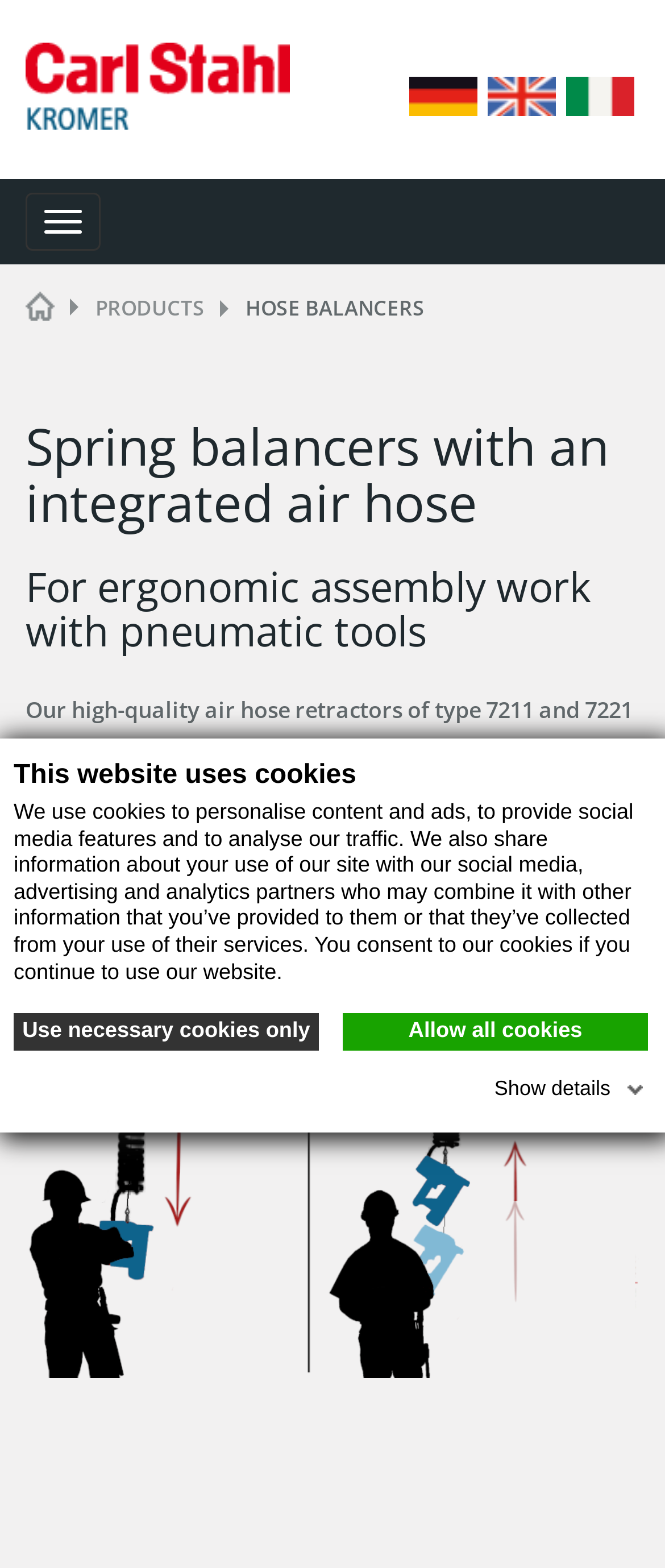What is the purpose of the air hose balancers?
Examine the screenshot and reply with a single word or phrase.

ergonomic assembly work